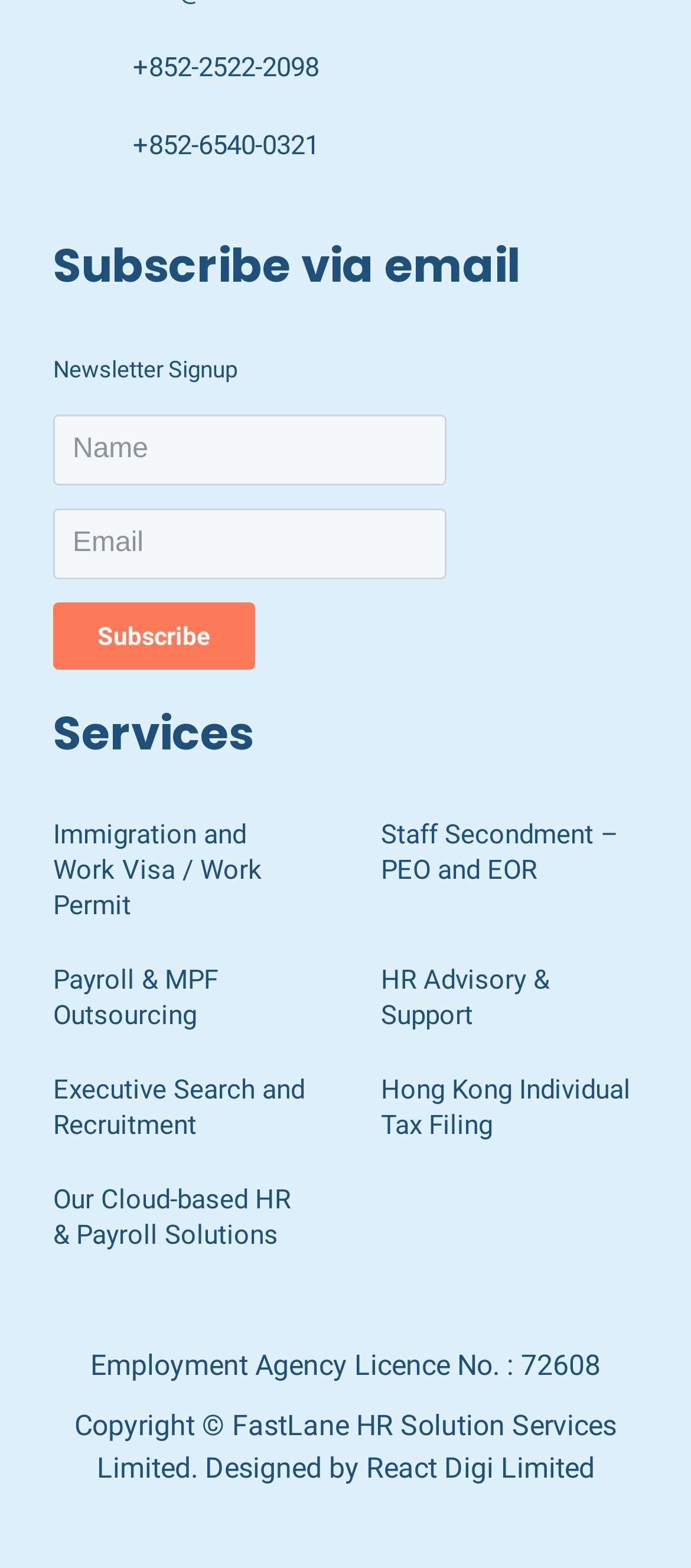Predict the bounding box coordinates of the area that should be clicked to accomplish the following instruction: "Enter email address". The bounding box coordinates should consist of four float numbers between 0 and 1, i.e., [left, top, right, bottom].

[0.077, 0.264, 0.646, 0.31]